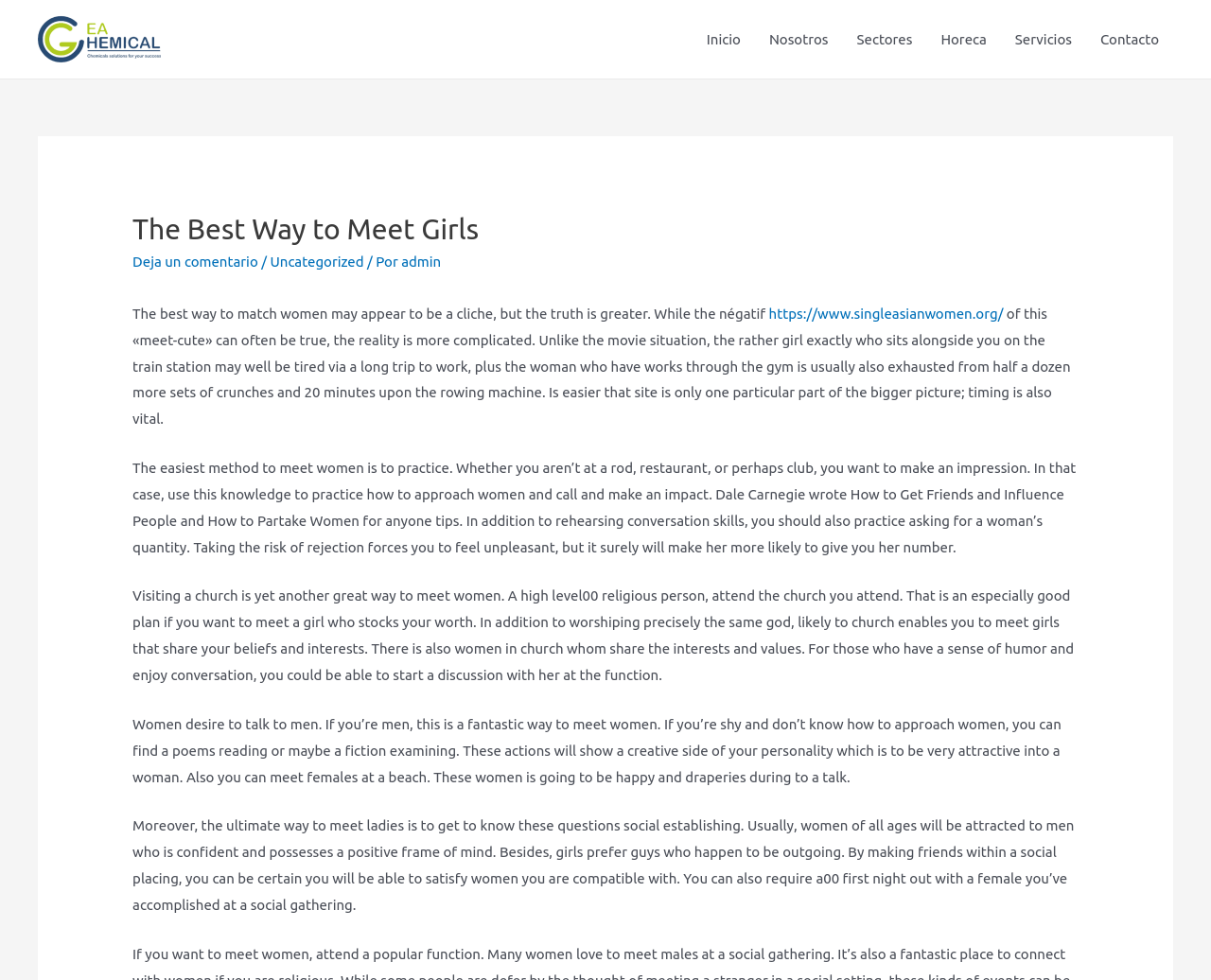Find the bounding box coordinates of the clickable area required to complete the following action: "Click the 'Inicio' link".

[0.572, 0.0, 0.623, 0.08]